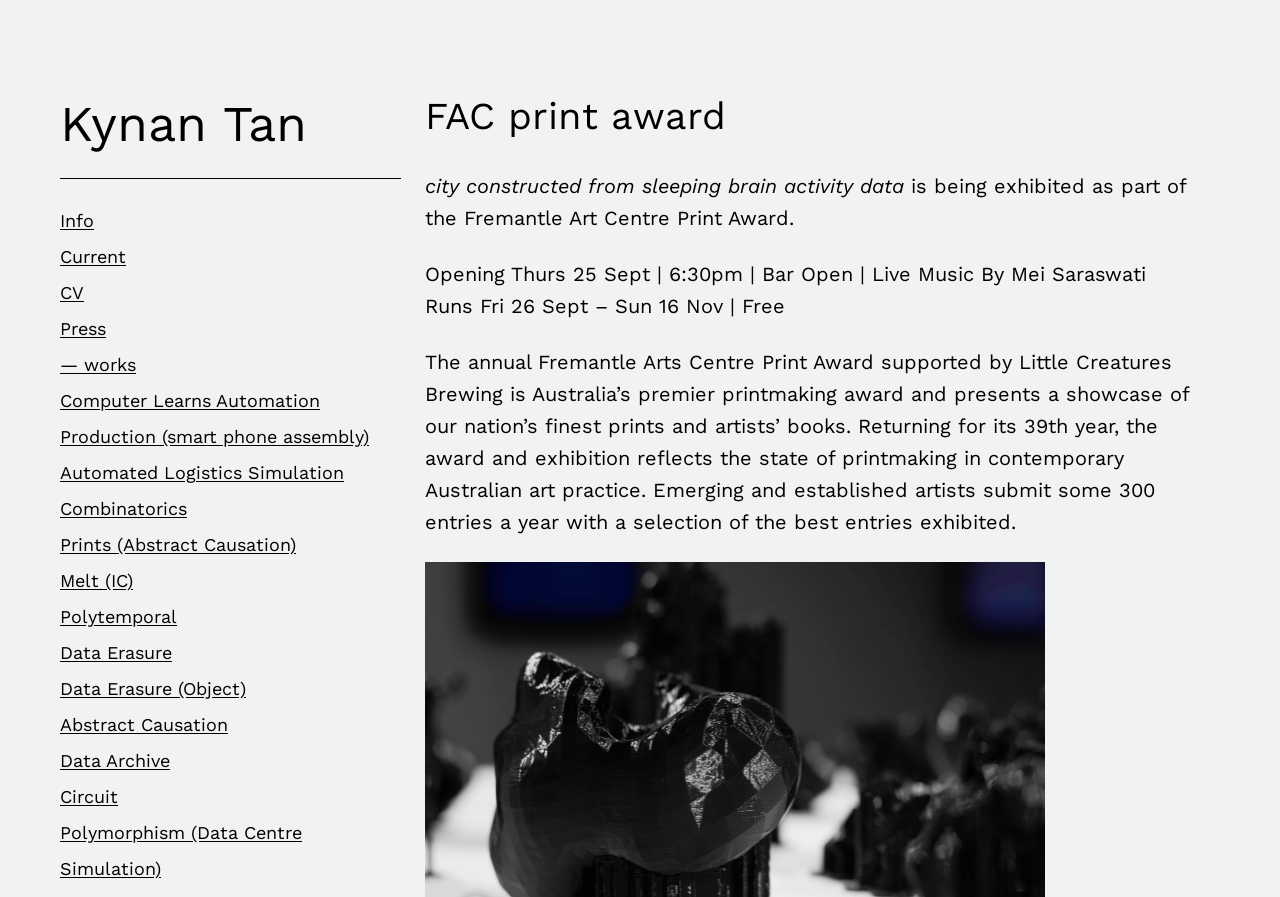Please find the bounding box coordinates of the clickable region needed to complete the following instruction: "Click on the link to view information". The bounding box coordinates must consist of four float numbers between 0 and 1, i.e., [left, top, right, bottom].

[0.047, 0.226, 0.073, 0.266]